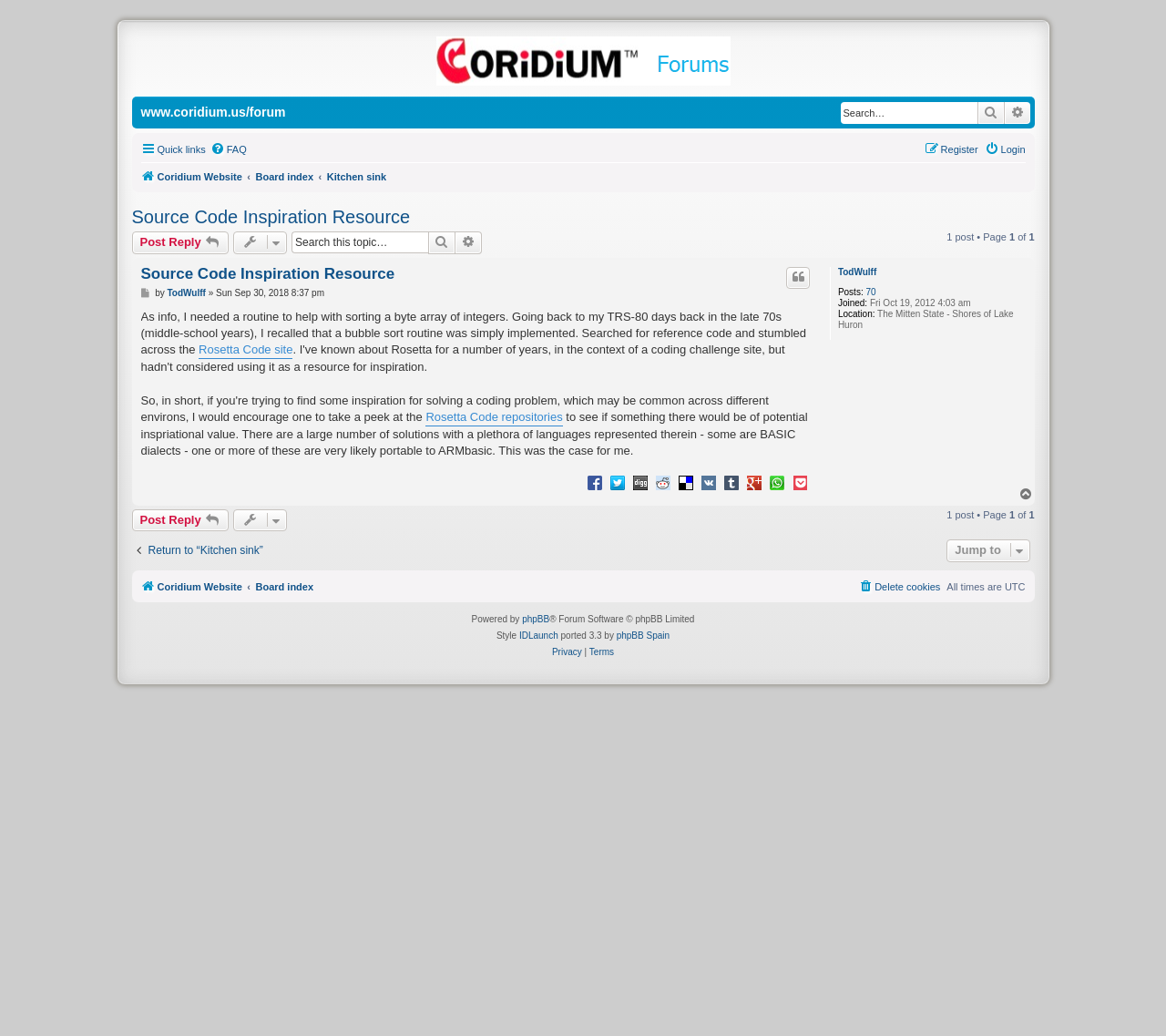Given the description Search, predict the bounding box coordinates of the UI element. Ensure the coordinates are in the format (top-left x, top-left y, bottom-right x, bottom-right y) and all values are between 0 and 1.

[0.838, 0.098, 0.861, 0.12]